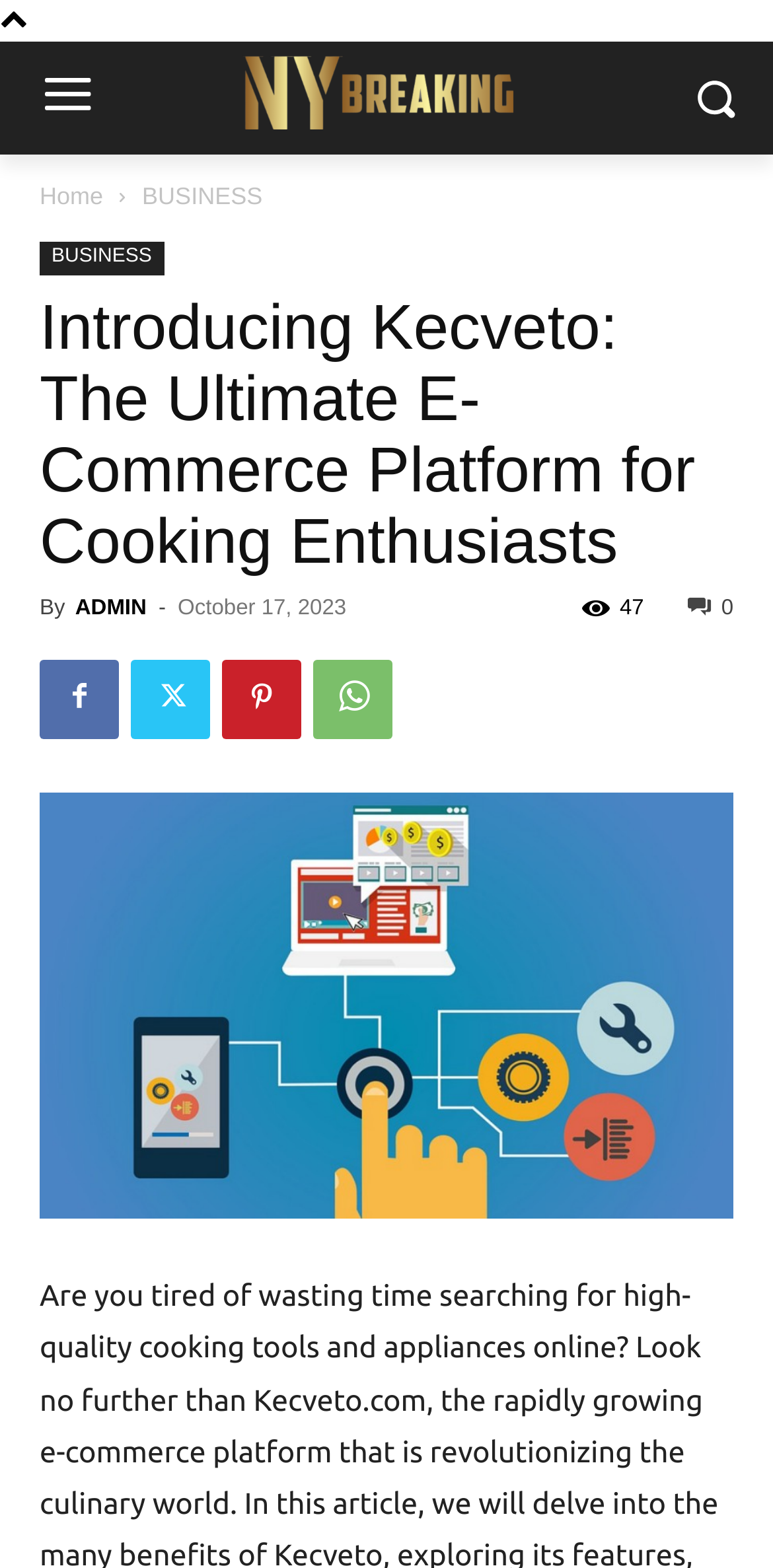Reply to the question with a single word or phrase:
What is the name of the e-commerce platform?

Kecveto